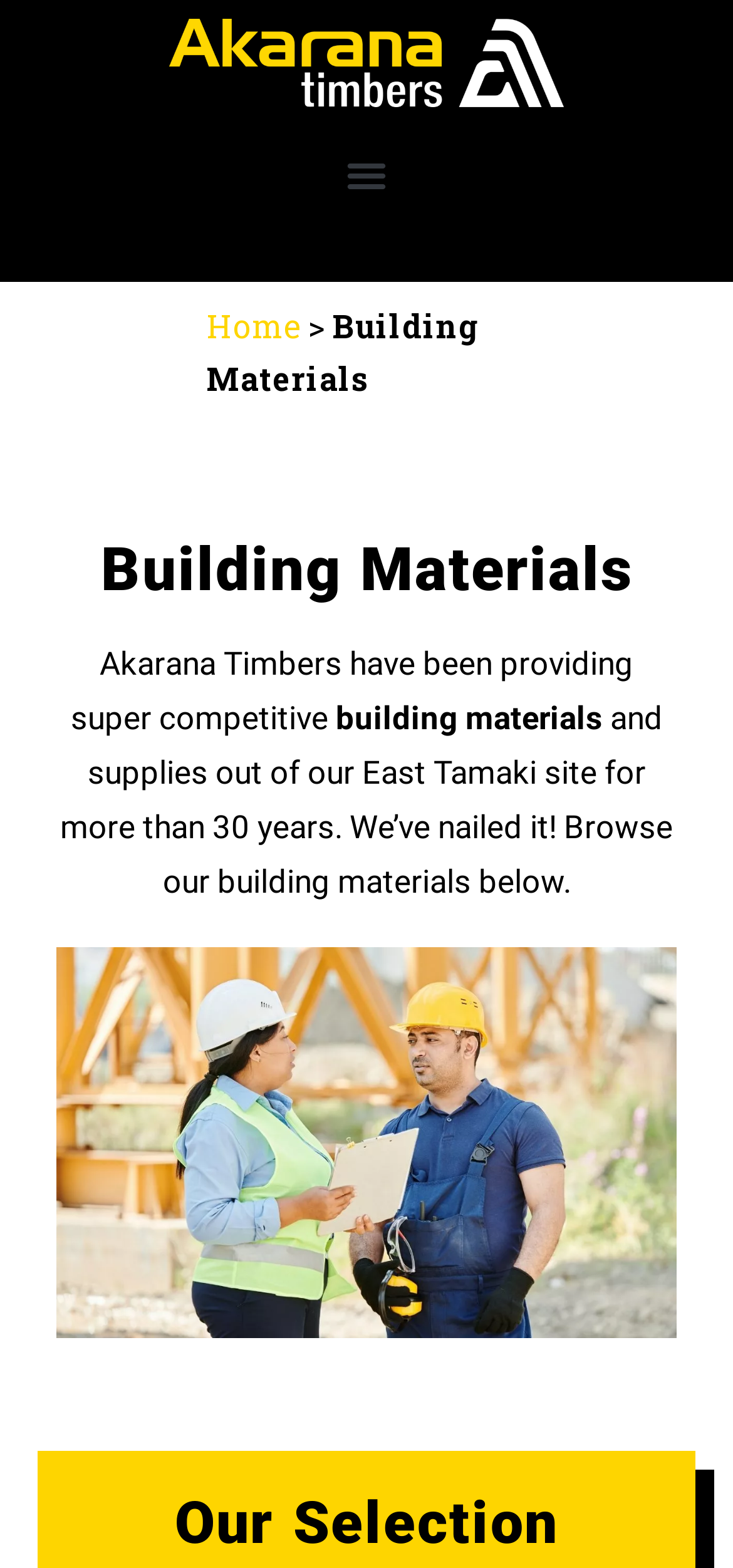What is the name of the company?
Using the image, provide a concise answer in one word or a short phrase.

Akarana Timbers